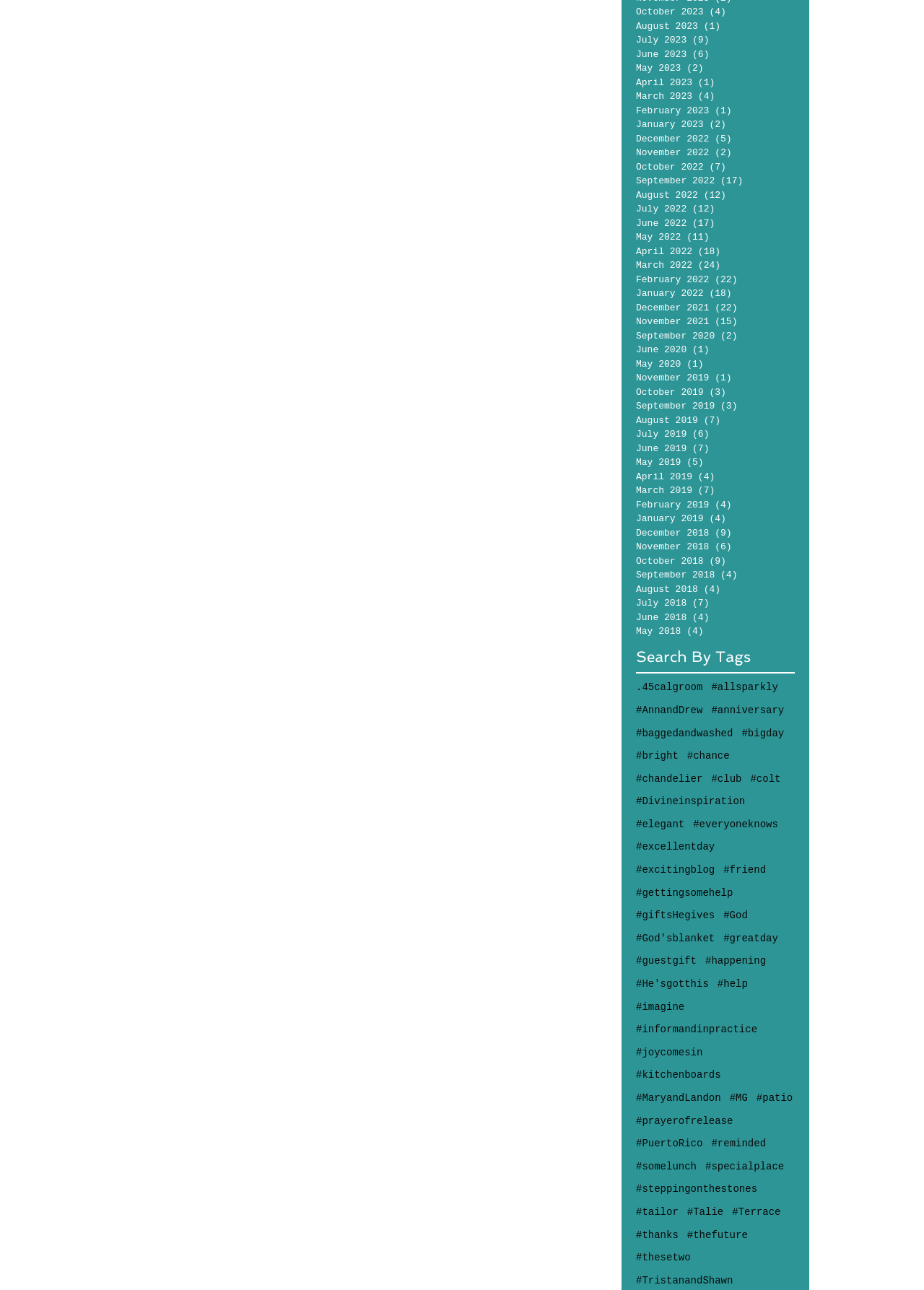Find the bounding box coordinates for the UI element whose description is: "Return to Literary Criticism". The coordinates should be four float numbers between 0 and 1, in the format [left, top, right, bottom].

None